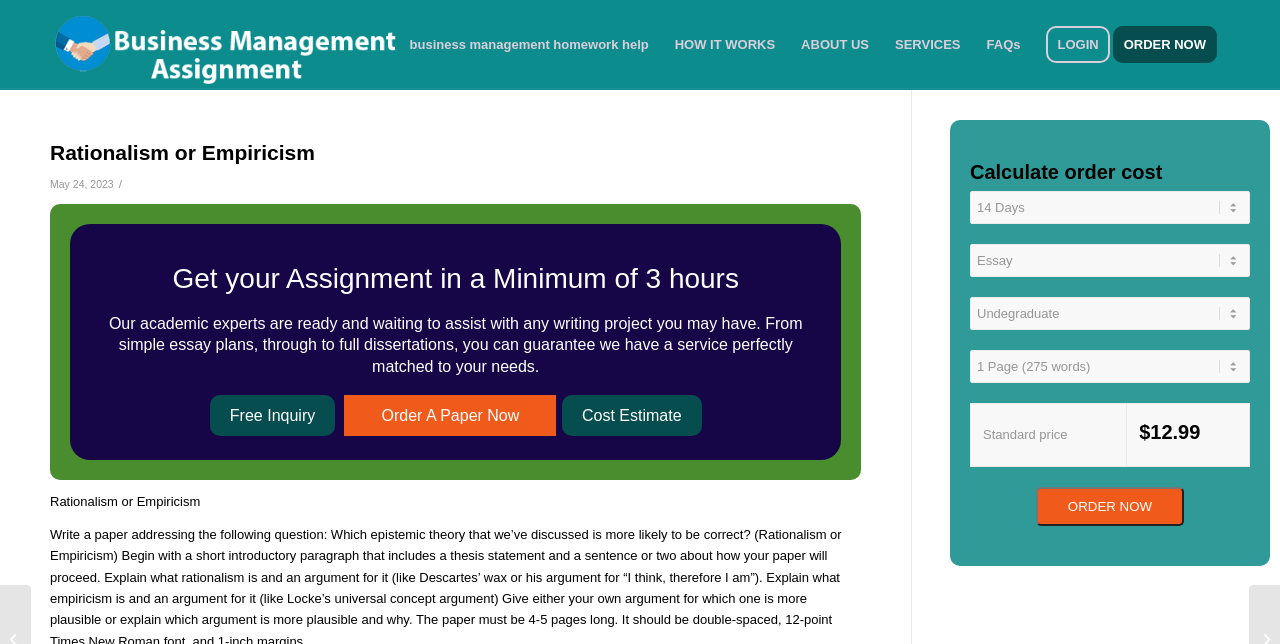Please respond in a single word or phrase: 
What type of projects do the academic experts assist with?

Writing projects